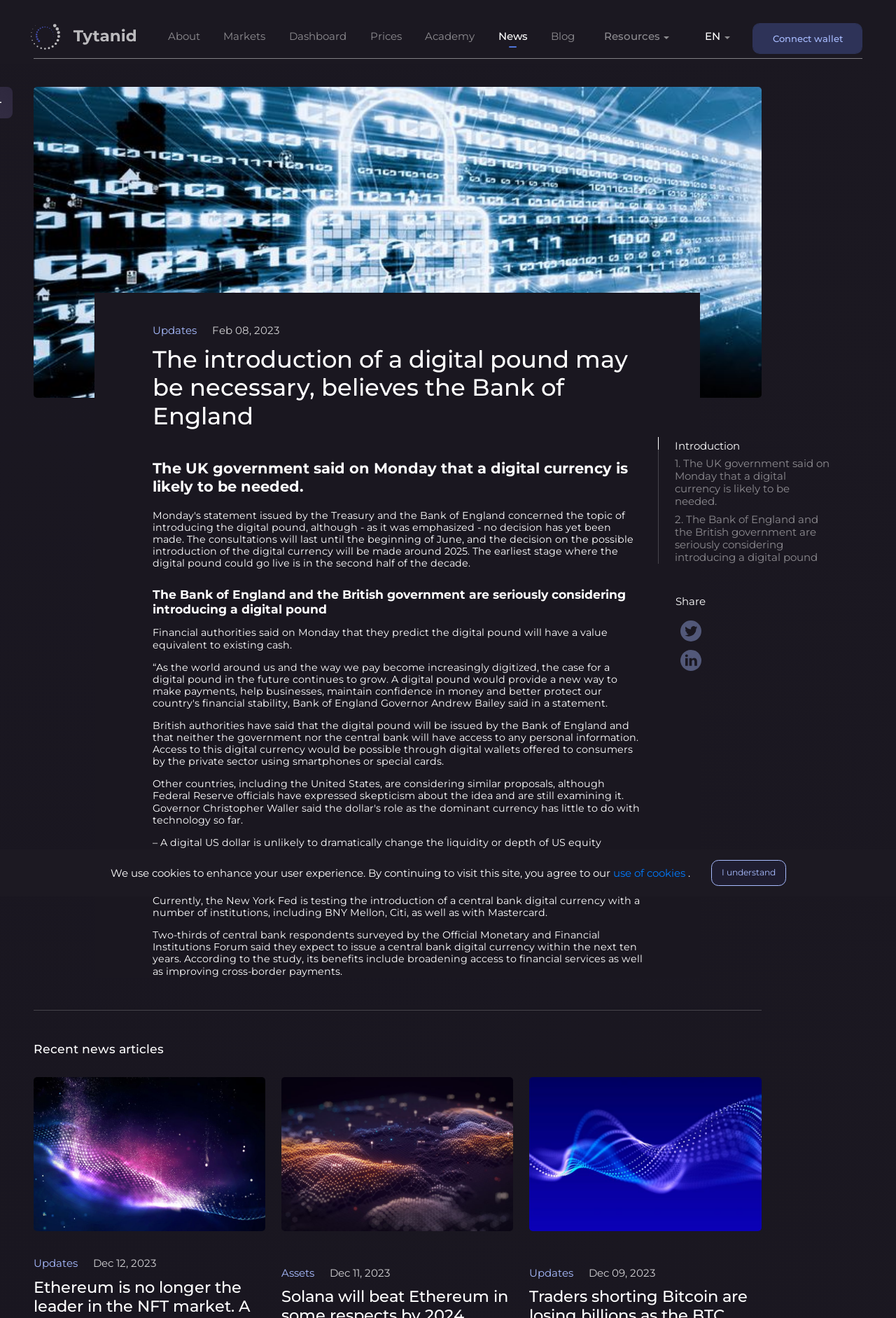Bounding box coordinates must be specified in the format (top-left x, top-left y, bottom-right x, bottom-right y). All values should be floating point numbers between 0 and 1. What are the bounding box coordinates of the UI element described as: I understand

[0.793, 0.653, 0.877, 0.672]